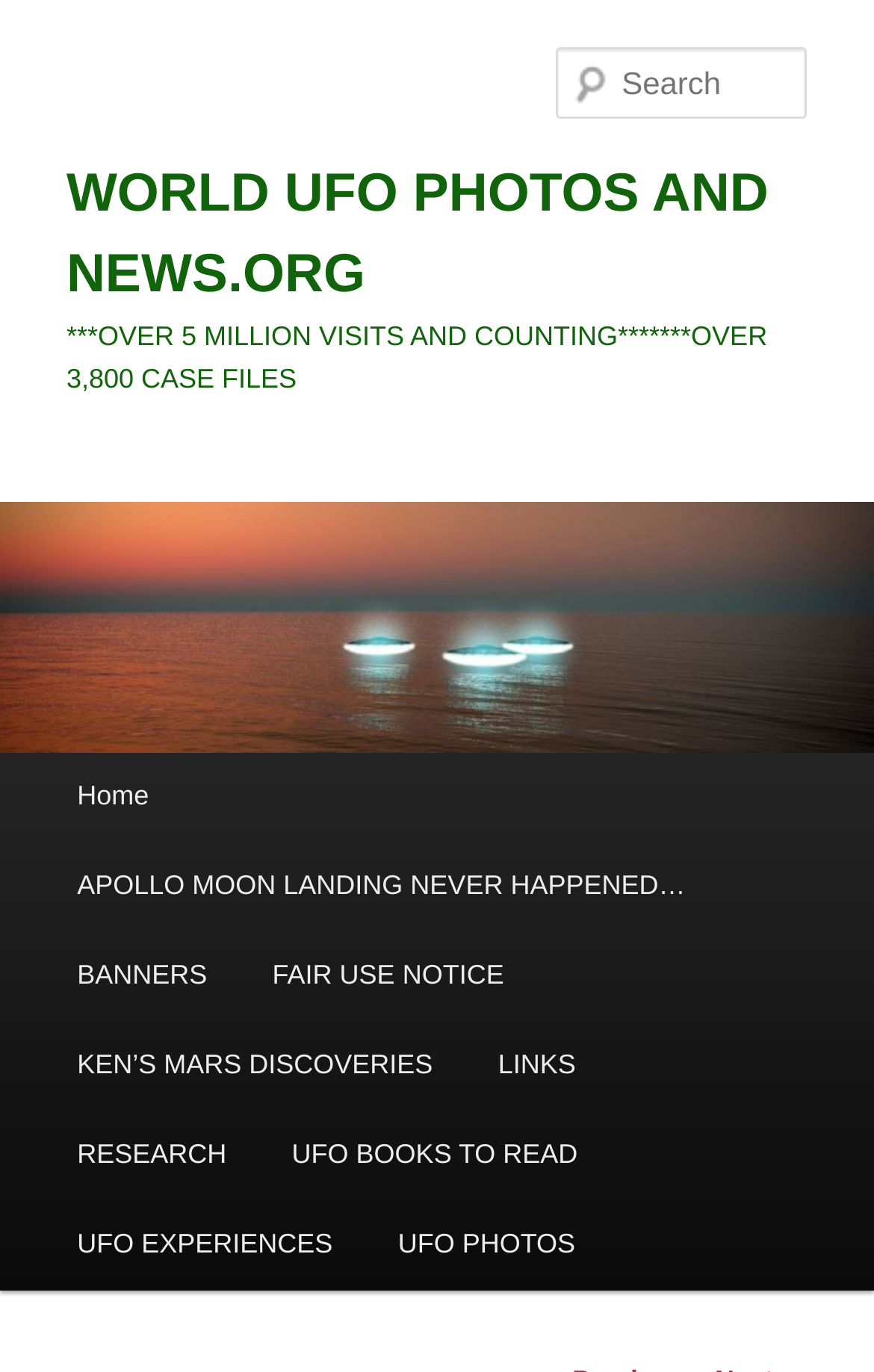How many main menu items are there?
Provide a fully detailed and comprehensive answer to the question.

The main menu items are the links under the 'Main menu' heading. There are 9 links, namely 'Home', 'APOLLO MOON LANDING NEVER HAPPENED…', 'BANNERS', 'FAIR USE NOTICE', 'KEN’S MARS DISCOVERIES', 'LINKS', 'RESEARCH', 'UFO BOOKS TO READ', and 'UFO EXPERIENCES'.